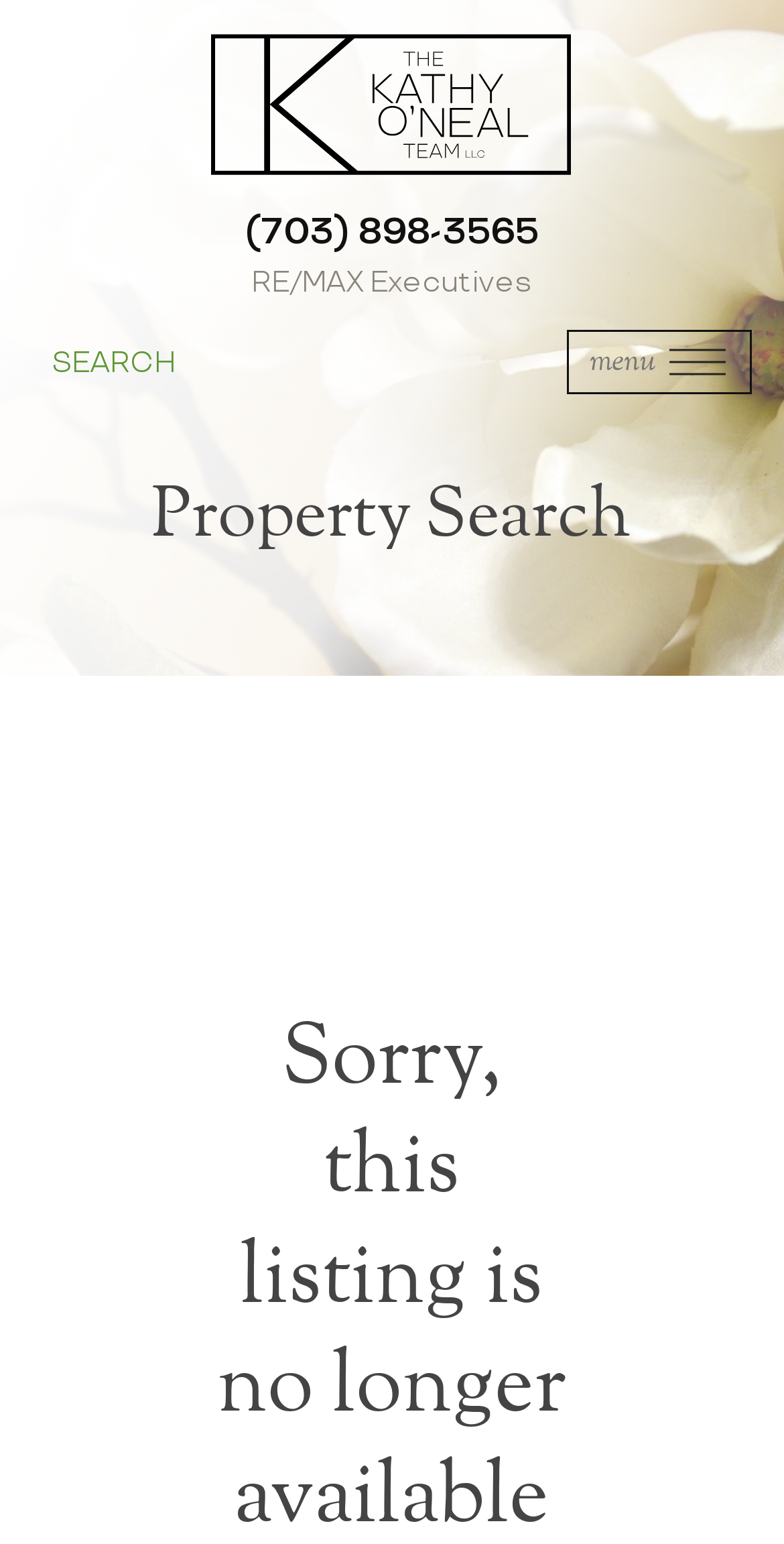Carefully examine the image and provide an in-depth answer to the question: What is the name of the realty company?

I found the name of the realty company by looking at the static text element 'RE/MAX Executives' which is located at the top of the page, next to the logo.